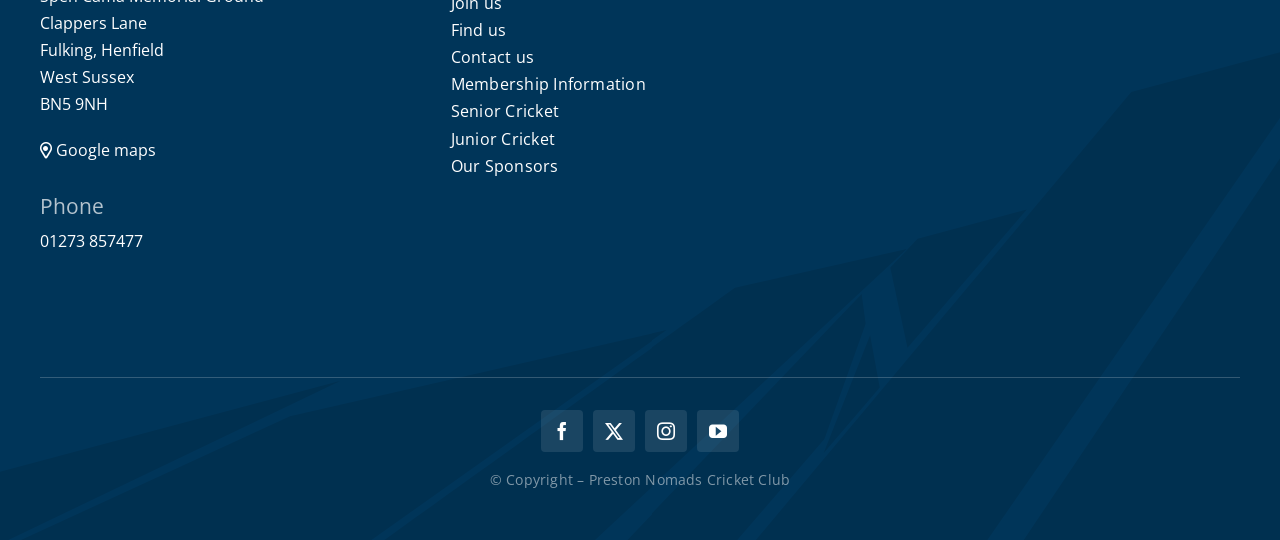Locate the bounding box coordinates of the clickable region to complete the following instruction: "Check senior cricket information."

[0.352, 0.182, 0.648, 0.232]